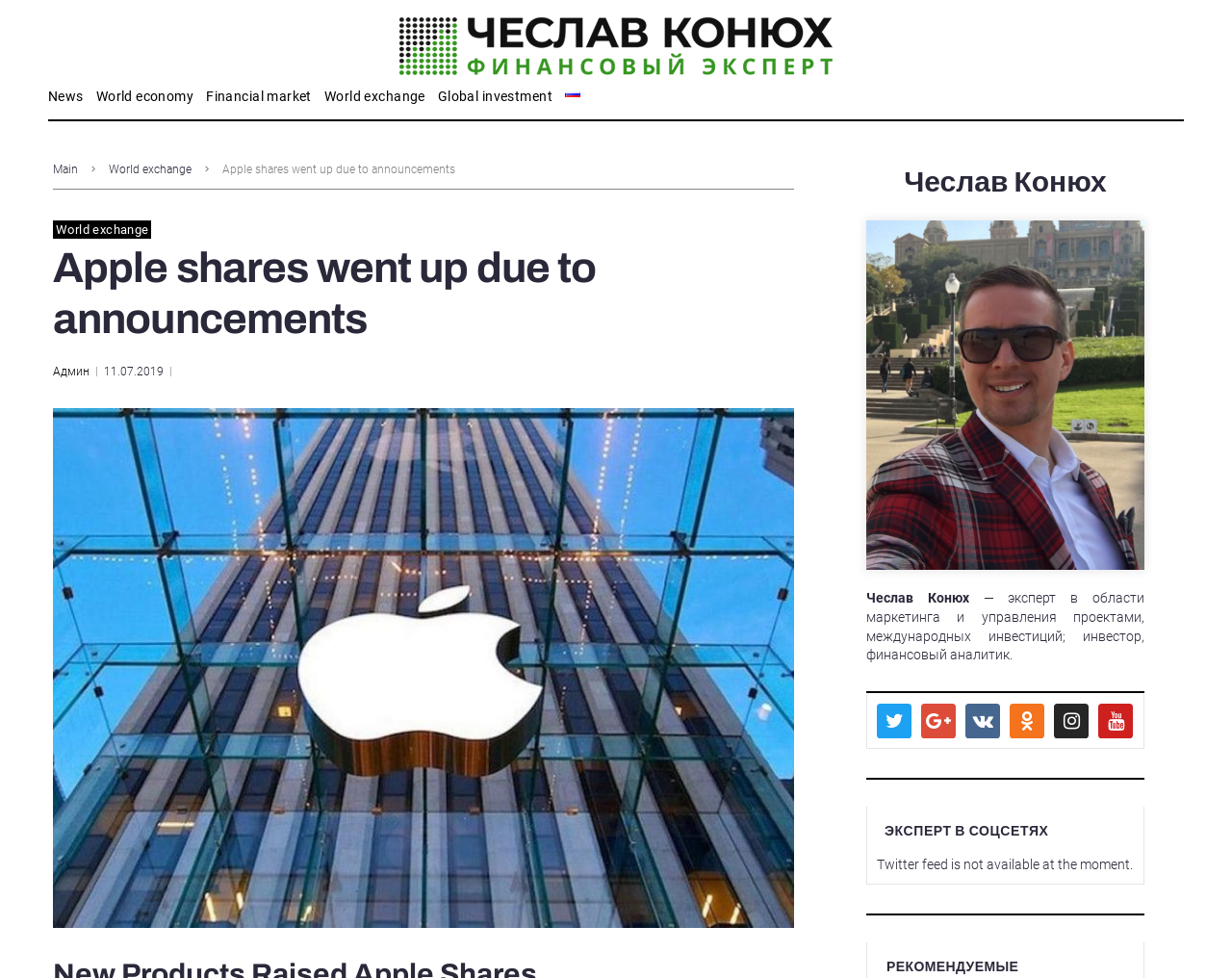Identify the bounding box coordinates of the part that should be clicked to carry out this instruction: "Visit the World economy page".

[0.078, 0.089, 0.157, 0.109]